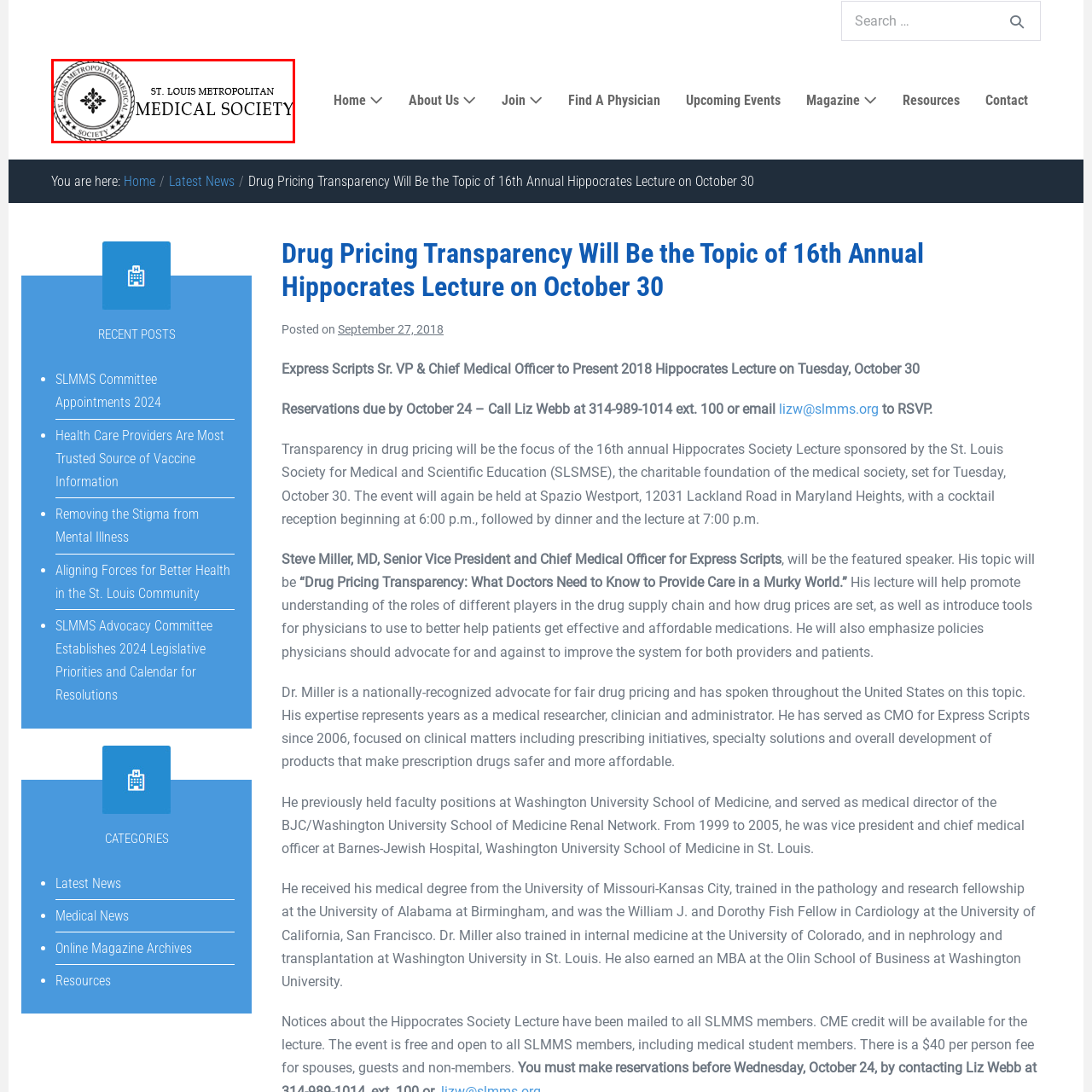What is the purpose of the emblem in the image?
Analyze the image enclosed by the red bounding box and reply with a one-word or phrase answer.

to promote professionalism and community